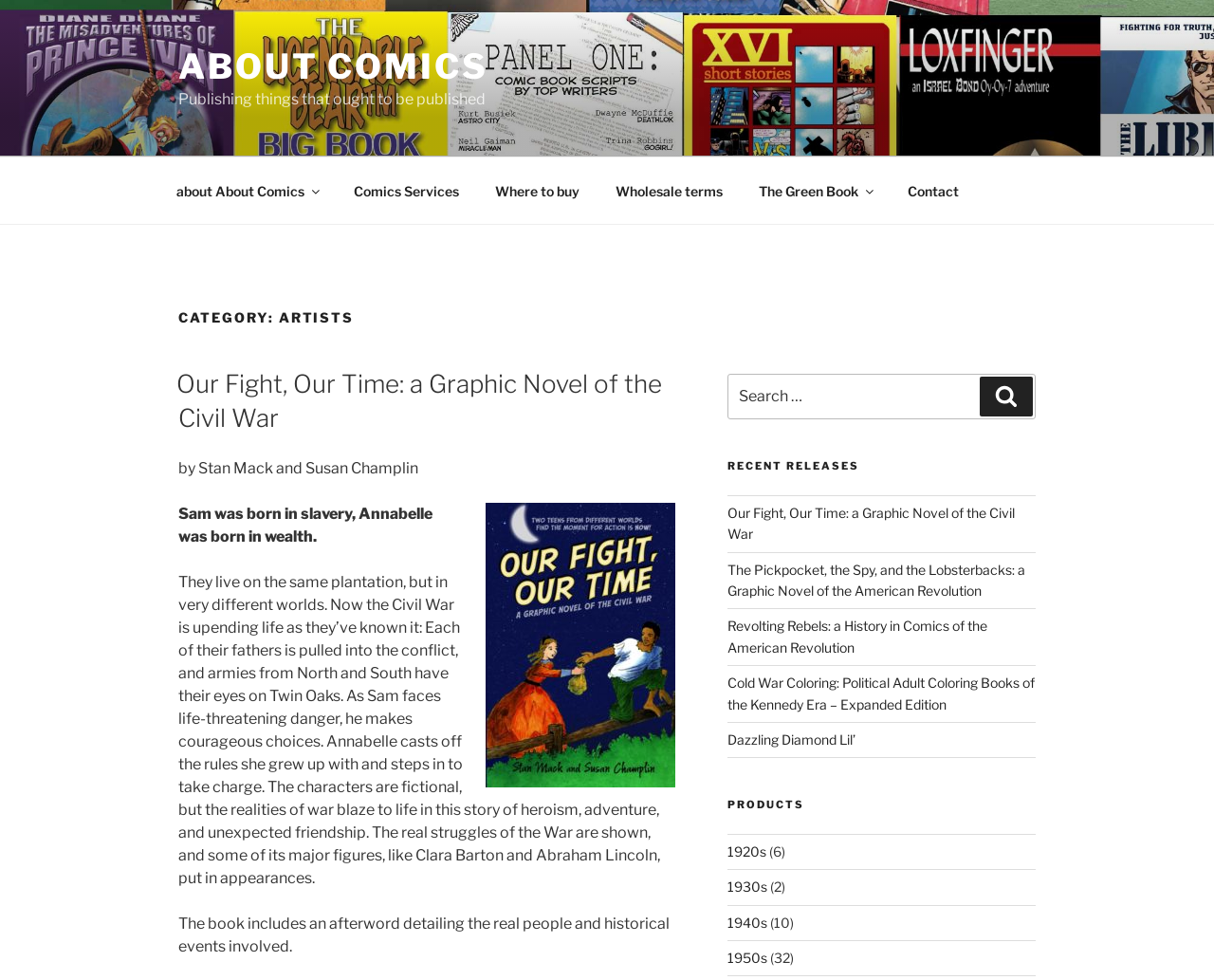Using the element description provided, determine the bounding box coordinates in the format (top-left x, top-left y, bottom-right x, bottom-right y). Ensure that all values are floating point numbers between 0 and 1. Element description: Comics Services

[0.277, 0.171, 0.391, 0.218]